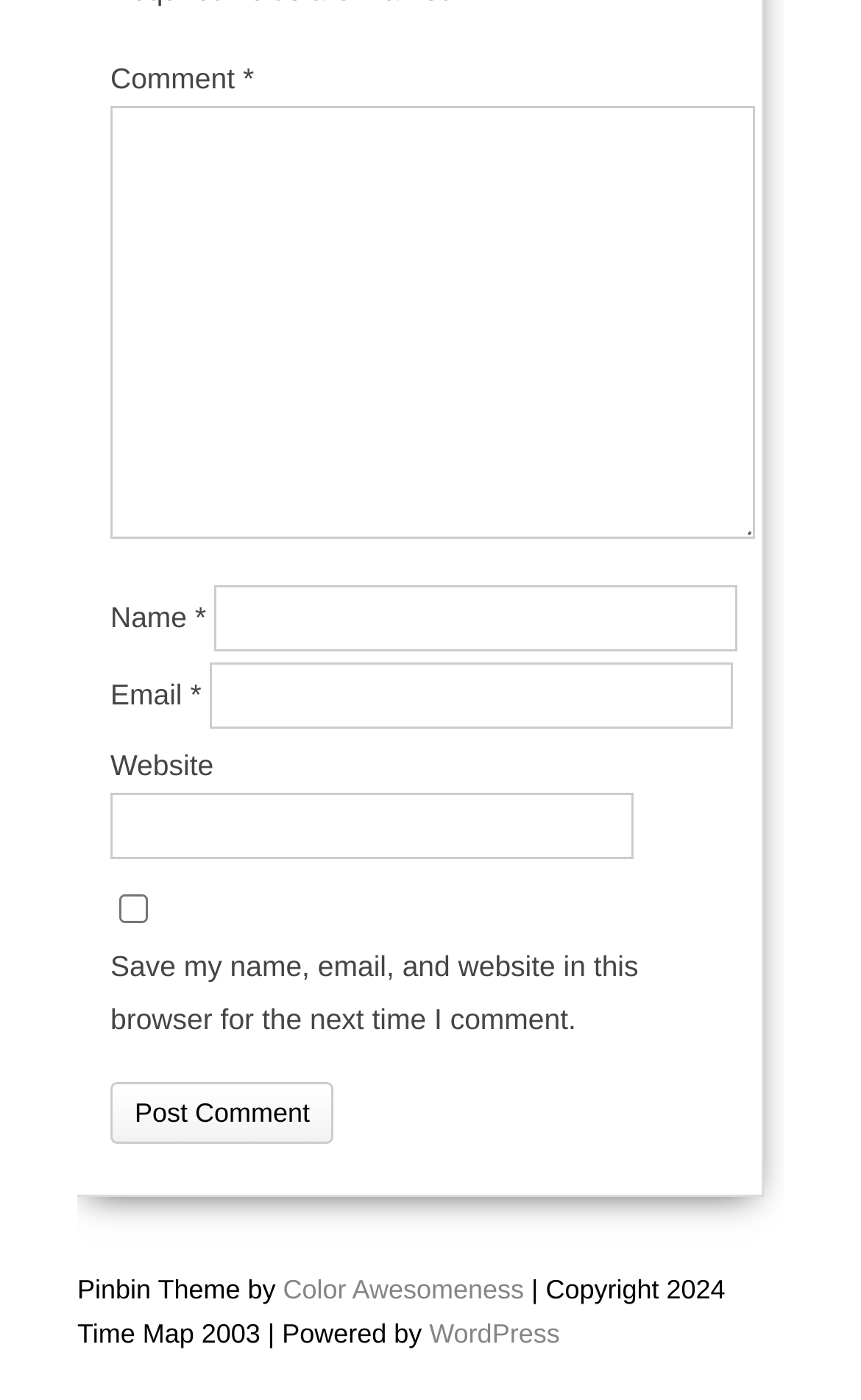Can you pinpoint the bounding box coordinates for the clickable element required for this instruction: "Go to Remtek Systems Home Page"? The coordinates should be four float numbers between 0 and 1, i.e., [left, top, right, bottom].

None